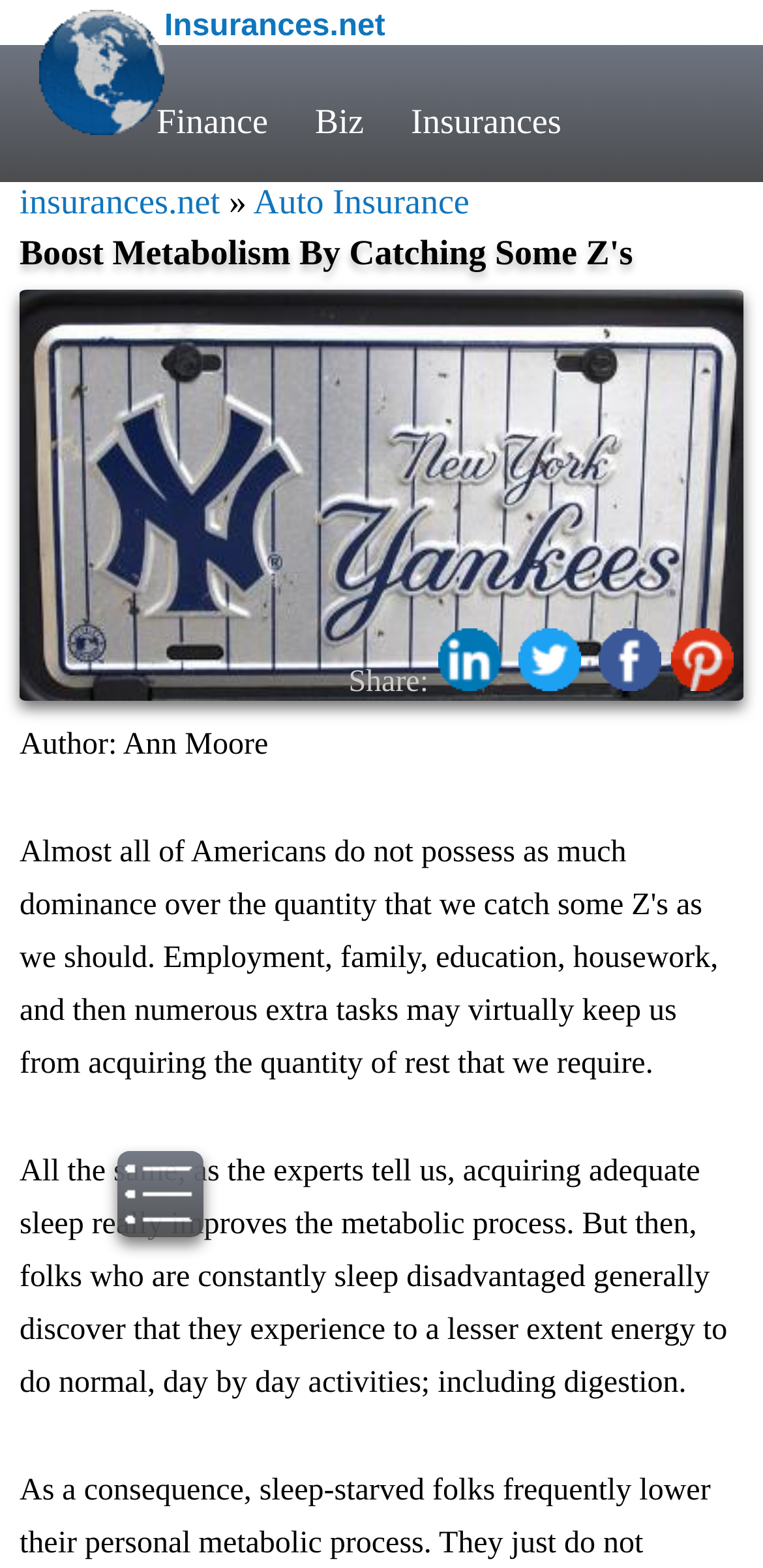Answer the following inquiry with a single word or phrase:
What is the author's name?

Ann Moore